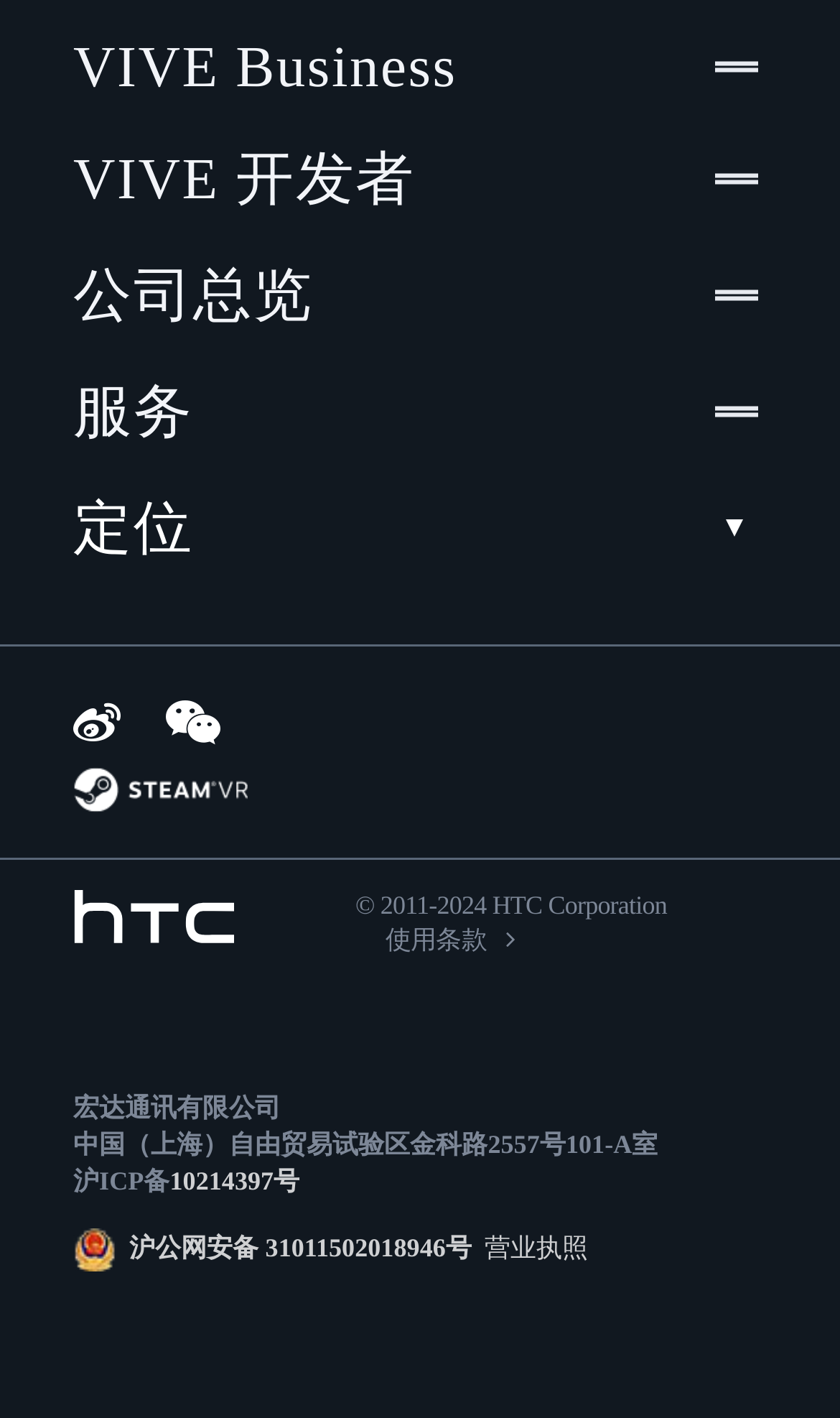With reference to the screenshot, provide a detailed response to the question below:
How many social media links are there?

There are three social media links on the webpage: Weibo, WeChat, and SteamVR. They can be found in the middle section of the webpage.